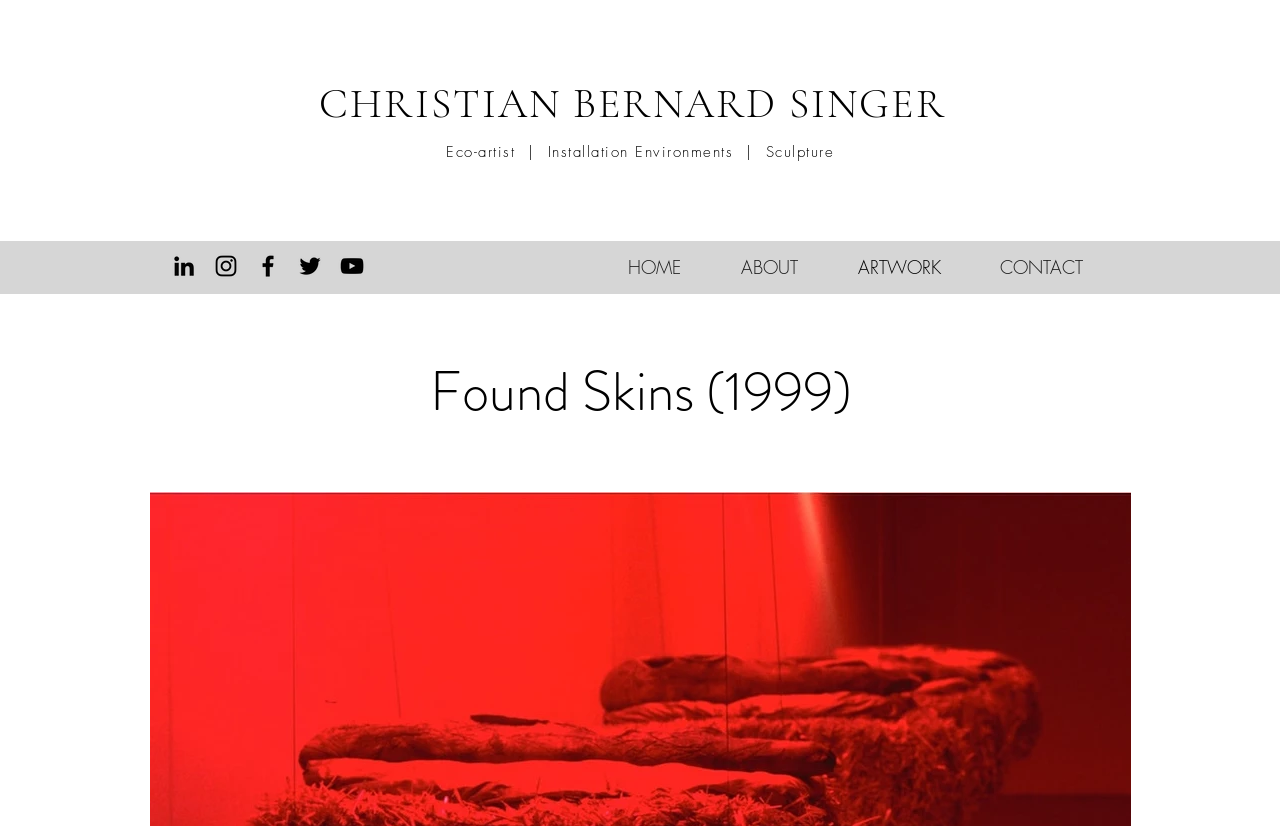Provide a thorough and detailed response to the question by examining the image: 
What is the name of the artwork shown?

The name of the artwork shown is 'Found Skins (1999)', as indicated by the heading element with the text 'Found Skins (1999)'.